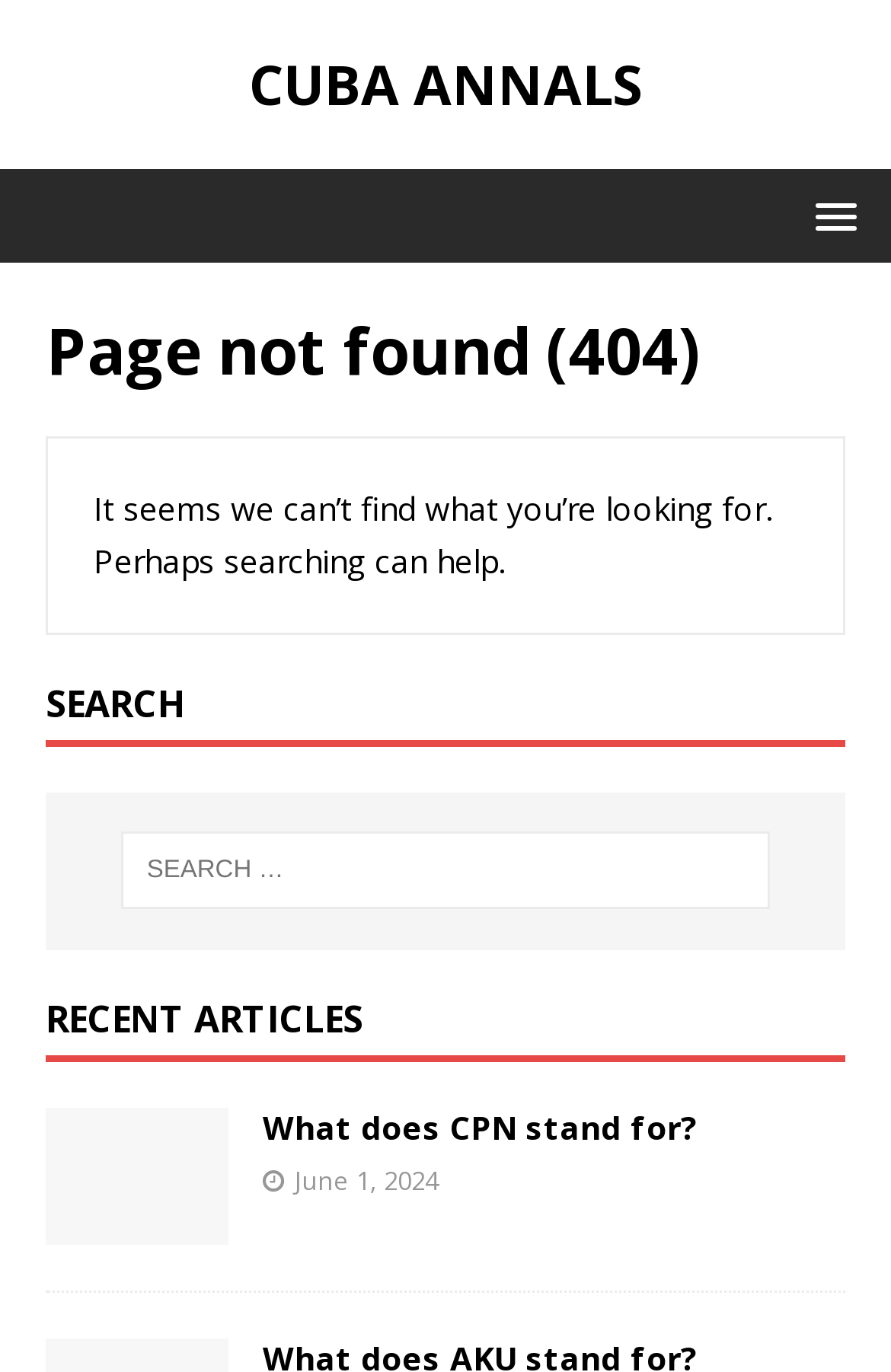Using the information shown in the image, answer the question with as much detail as possible: Is there an image associated with the recent article?

The figure element containing the link 'What does CPN stand for?' has an image element with the text 'No Image', which suggests that there is no image associated with the recent article.